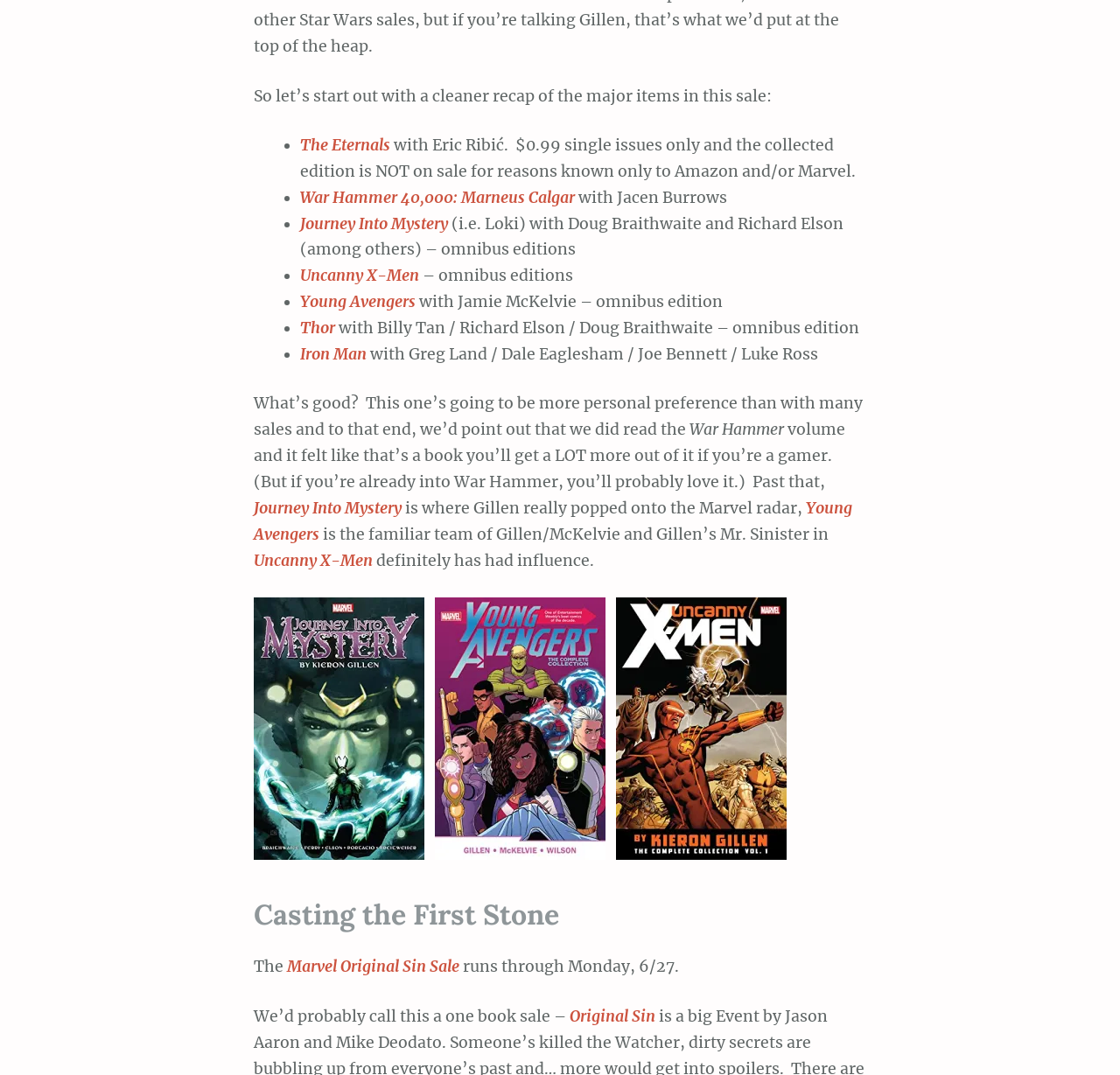Find the bounding box coordinates of the element you need to click on to perform this action: 'Click on Journey Into Mystery link'. The coordinates should be represented by four float values between 0 and 1, in the format [left, top, right, bottom].

[0.268, 0.199, 0.4, 0.217]